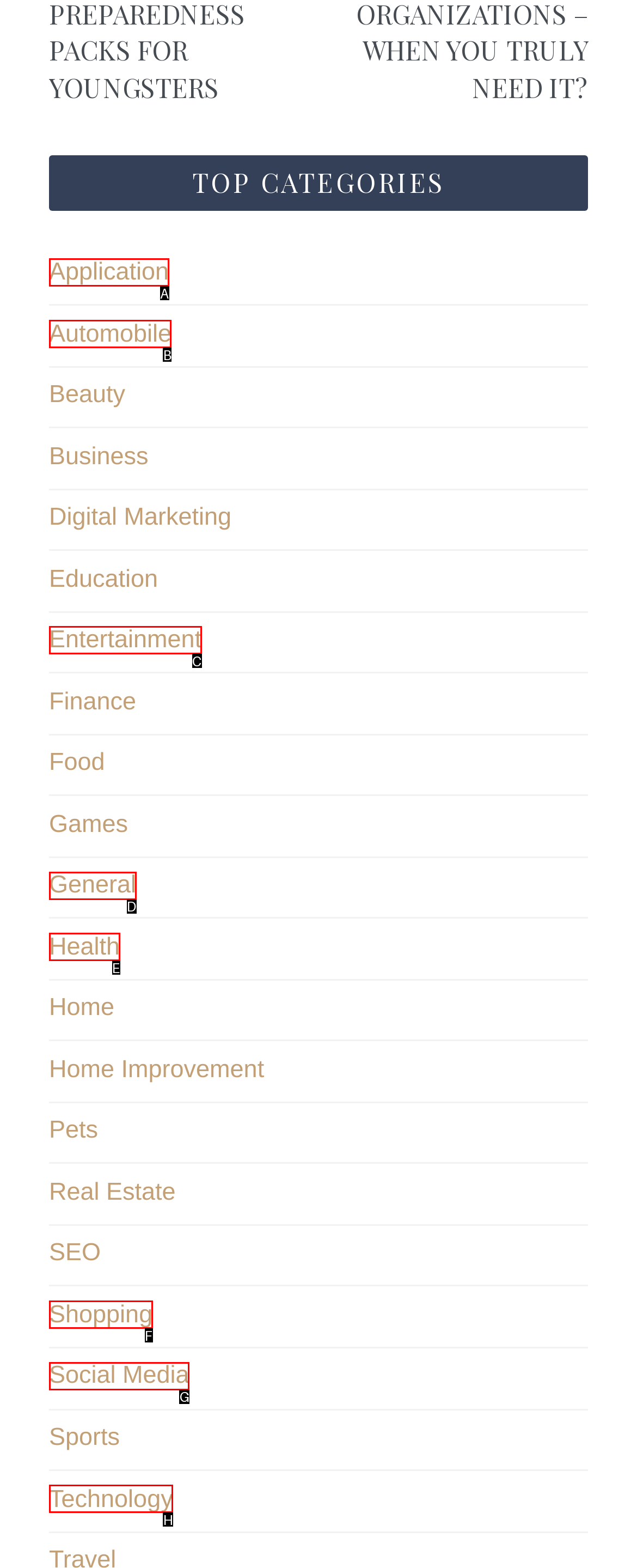Determine the correct UI element to click for this instruction: Select Automobile. Respond with the letter of the chosen element.

B